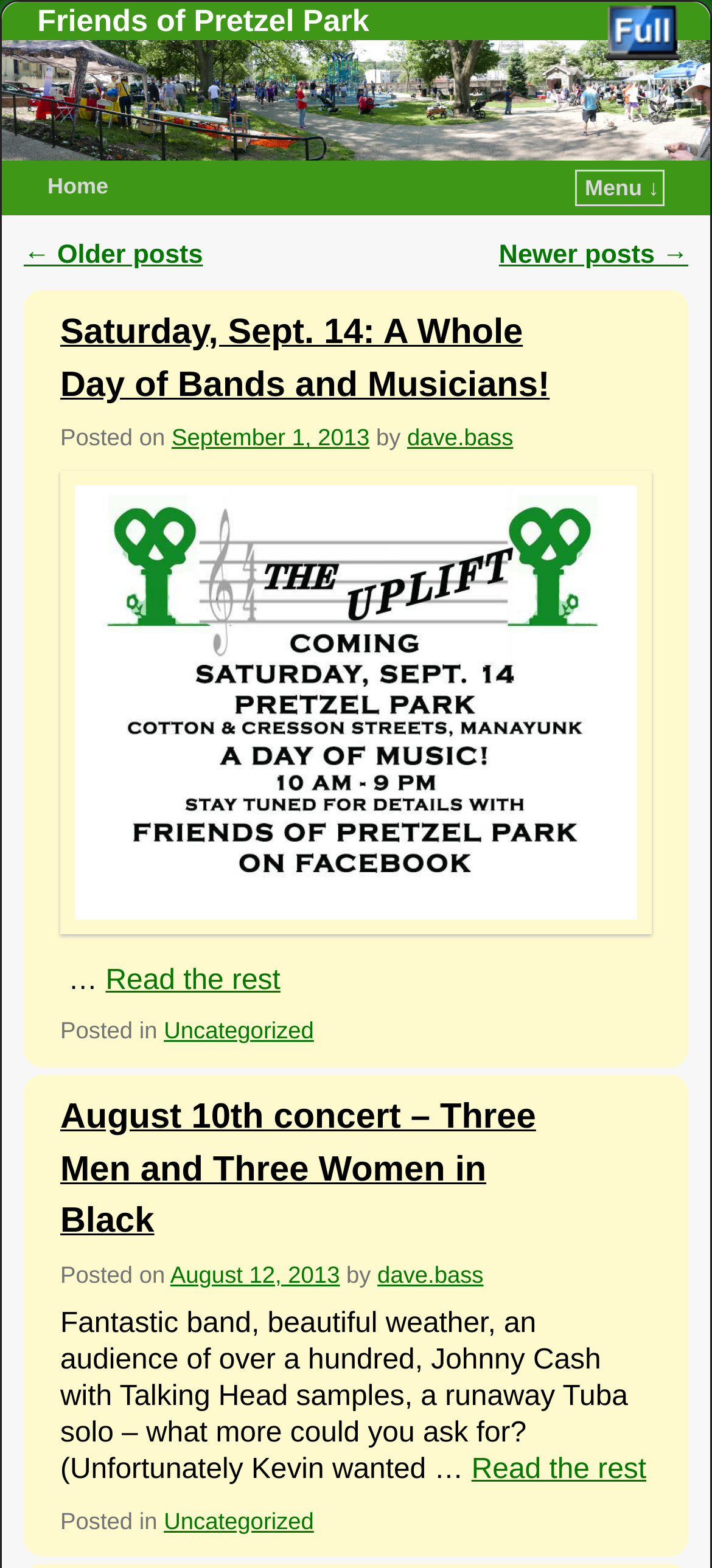Summarize the webpage with intricate details.

The webpage is about Friends of Pretzel Park, with a focus on news articles and events. At the top, there is a heading with the title "Friends of Pretzel Park" and a link with the same name. To the right of the title, there is an image with the text "full". Below the title, there is a menu with links to "Home" and "Menu ↓".

The main content of the page is divided into two sections, each containing an article. The first article has a heading "Saturday, Sept. 14: A Whole Day of Bands and Musicians!" and a link with the same text. Below the heading, there is a line of text "Posted on September 1, 2013 by dave.bass". There is also an image with the text "1176181_627153163983376_1416048518_n". The article continues with a brief summary, followed by a "Read the rest" link.

The second article has a heading "August 10th concert – Three Men and Three Women in Black" and a link with the same text. Below the heading, there is a line of text "Posted on August 12, 2013 by dave.bass". The article continues with a brief summary, followed by a "Read the rest" link.

At the bottom of each article, there is a footer section with a "Posted in" label and a link to "Uncategorized". There are also navigation links to "Older posts" and "Newer posts →" at the bottom of the page.